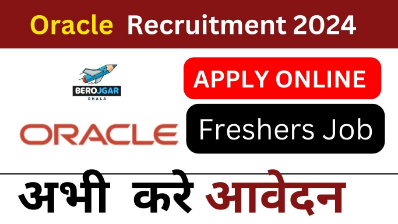Provide your answer in a single word or phrase: 
What is the language of the phrase 'अभी करें आवेदन'?

Hindi